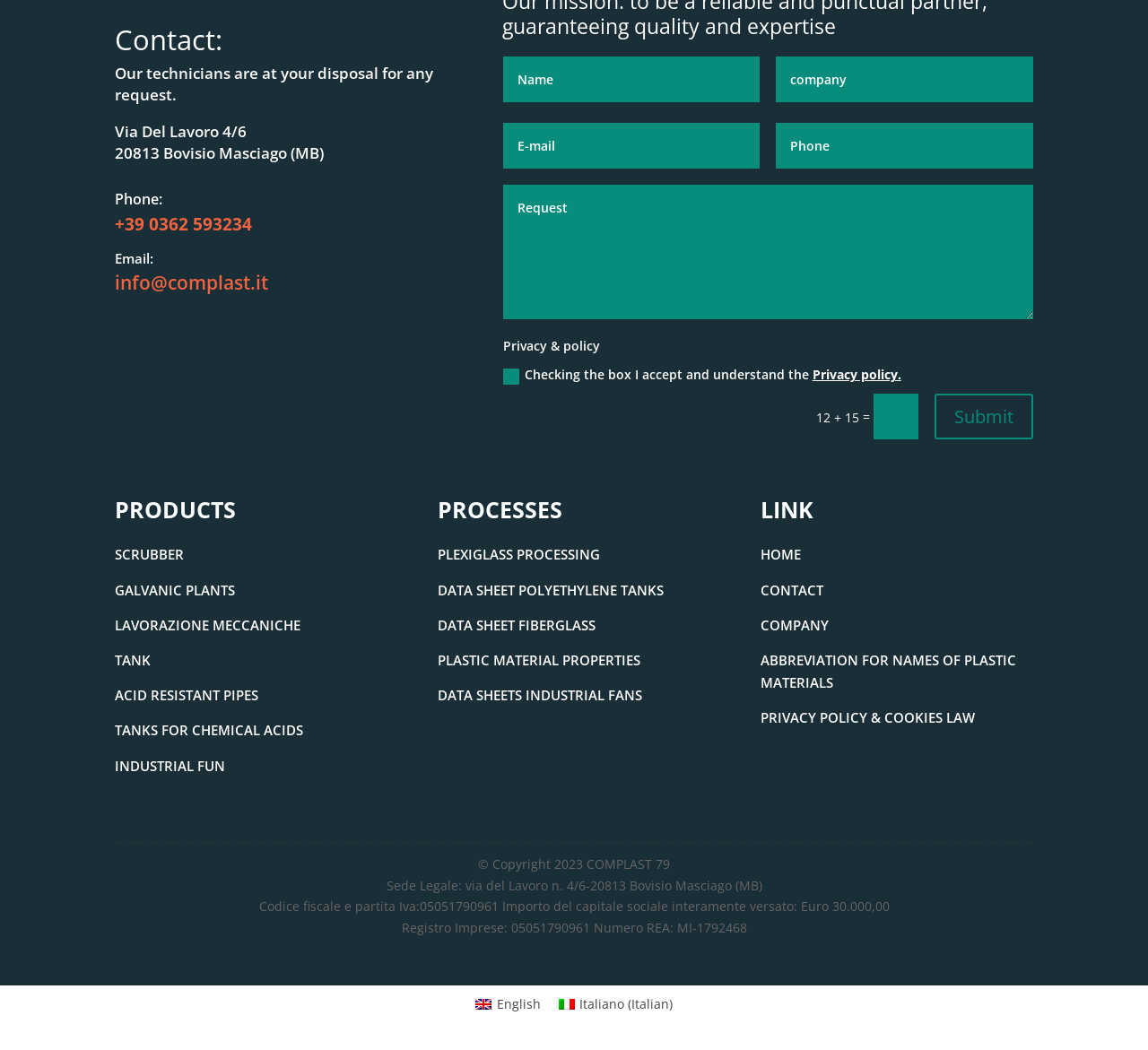Determine the bounding box coordinates of the UI element described below. Use the format (top-left x, top-left y, bottom-right x, bottom-right y) with floating point numbers between 0 and 1: SPONSOR A CHILD

None